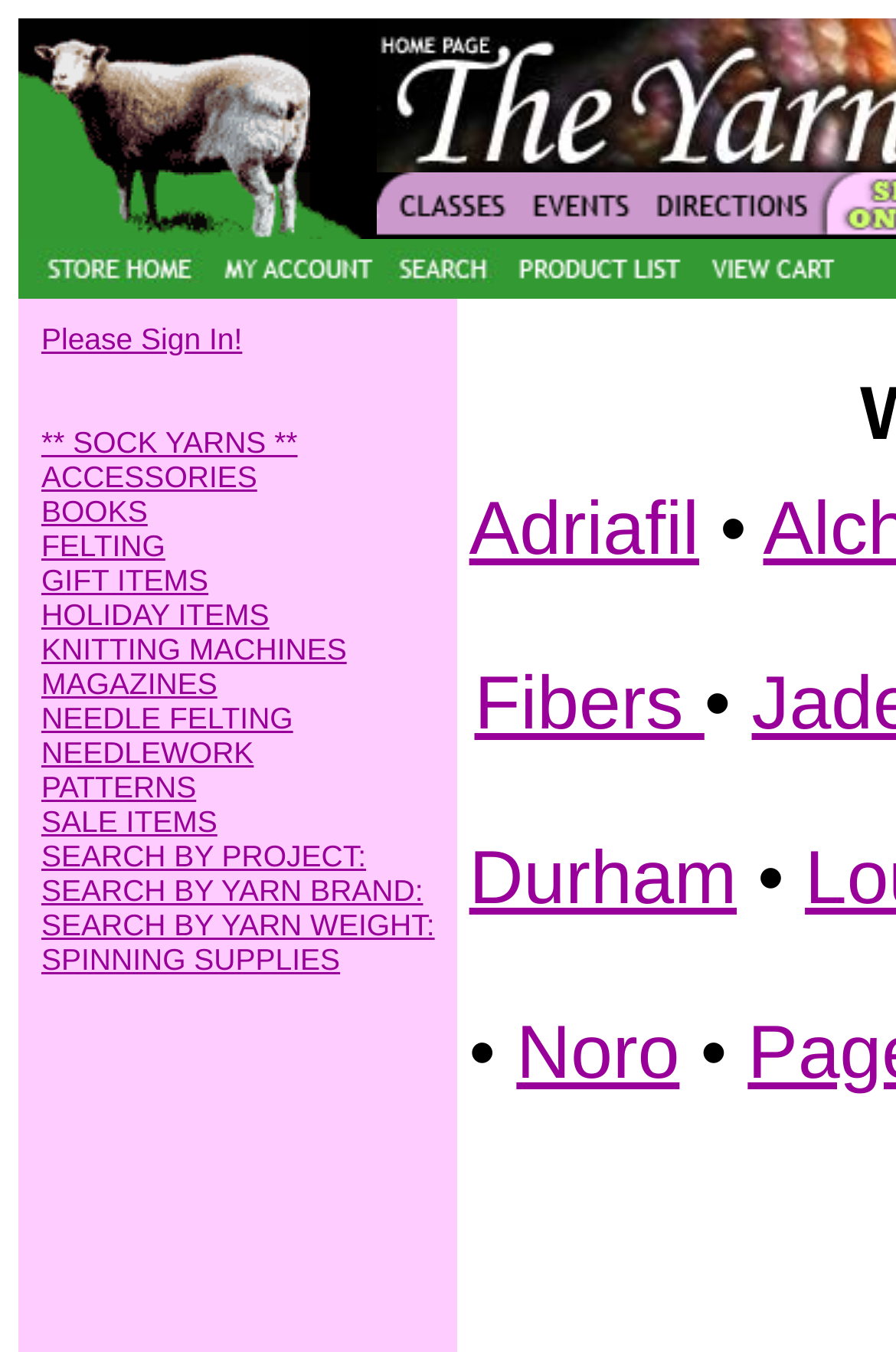Please find the bounding box for the following UI element description. Provide the coordinates in (top-left x, top-left y, bottom-right x, bottom-right y) format, with values between 0 and 1: alt="Directions to Our Store" name="nav4"

[0.715, 0.156, 0.918, 0.18]